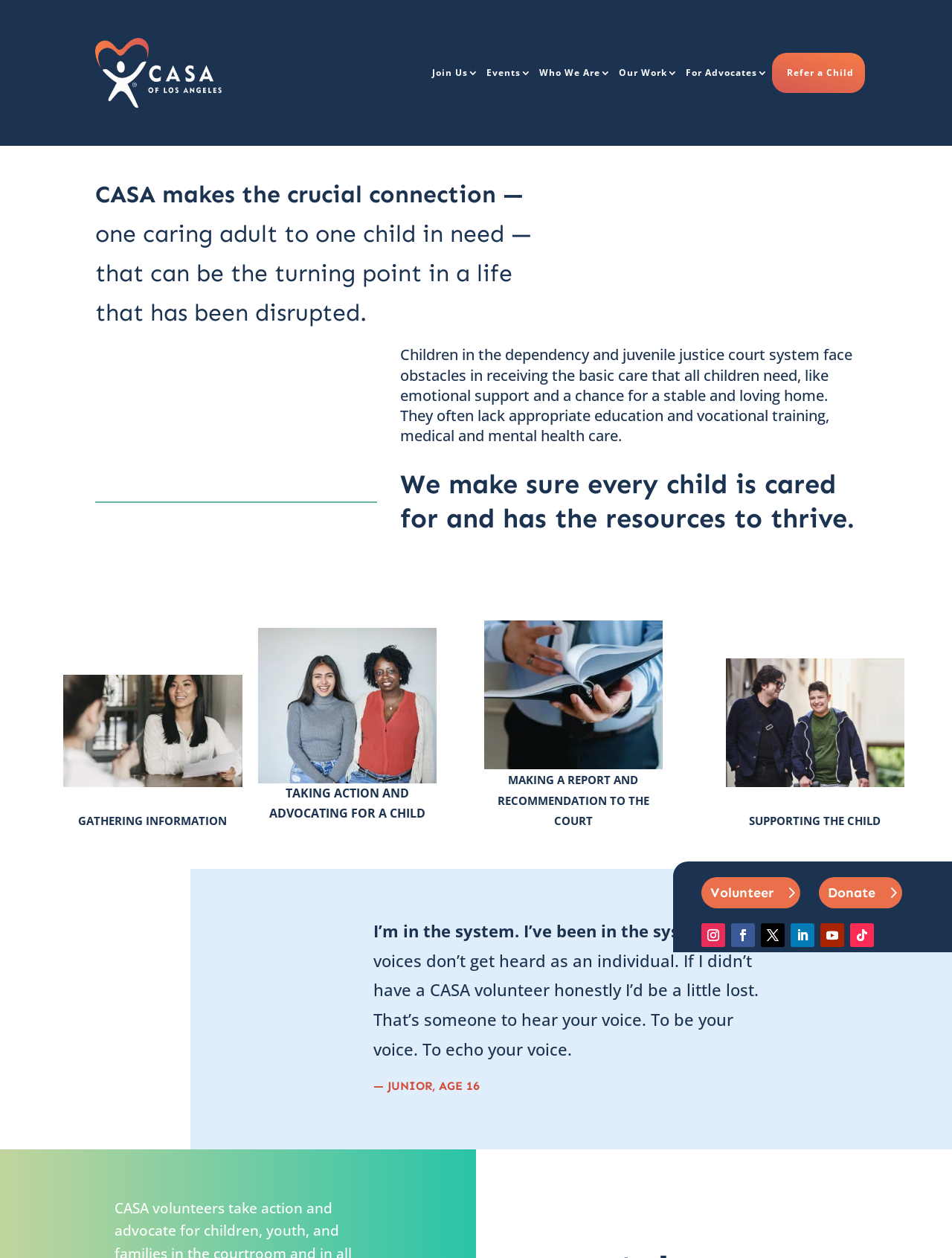What is the current focus of CASA's work?
Please interpret the details in the image and answer the question thoroughly.

Based on the webpage, the current focus of CASA's work is on the dependency and juvenile justice court system. This is evident from the static text 'Children in the dependency and juvenile justice court system face obstacles in receiving the basic care that all children need...'.